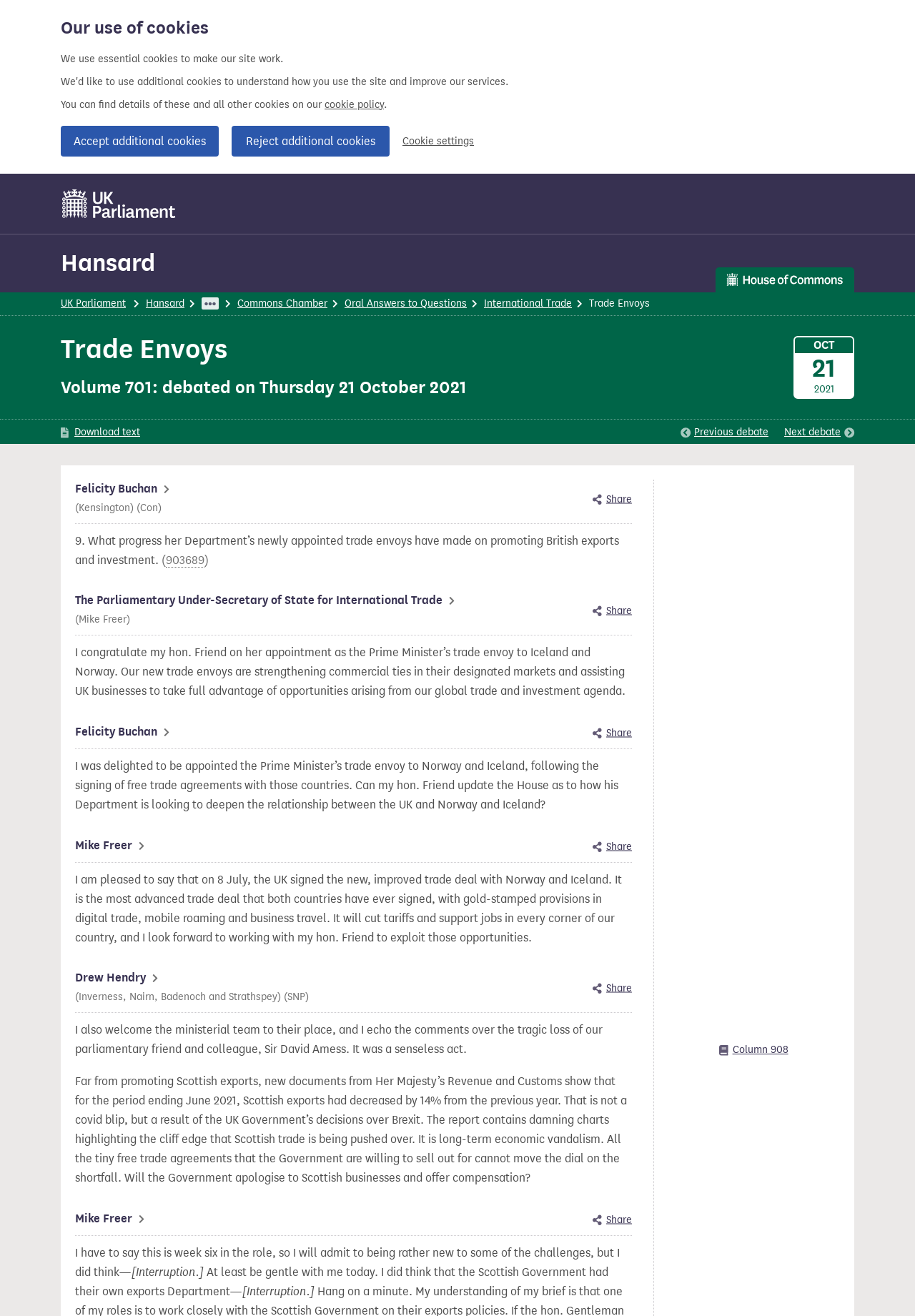What is the decrease in Scottish exports from the previous year?
Look at the image and respond with a single word or a short phrase.

14%